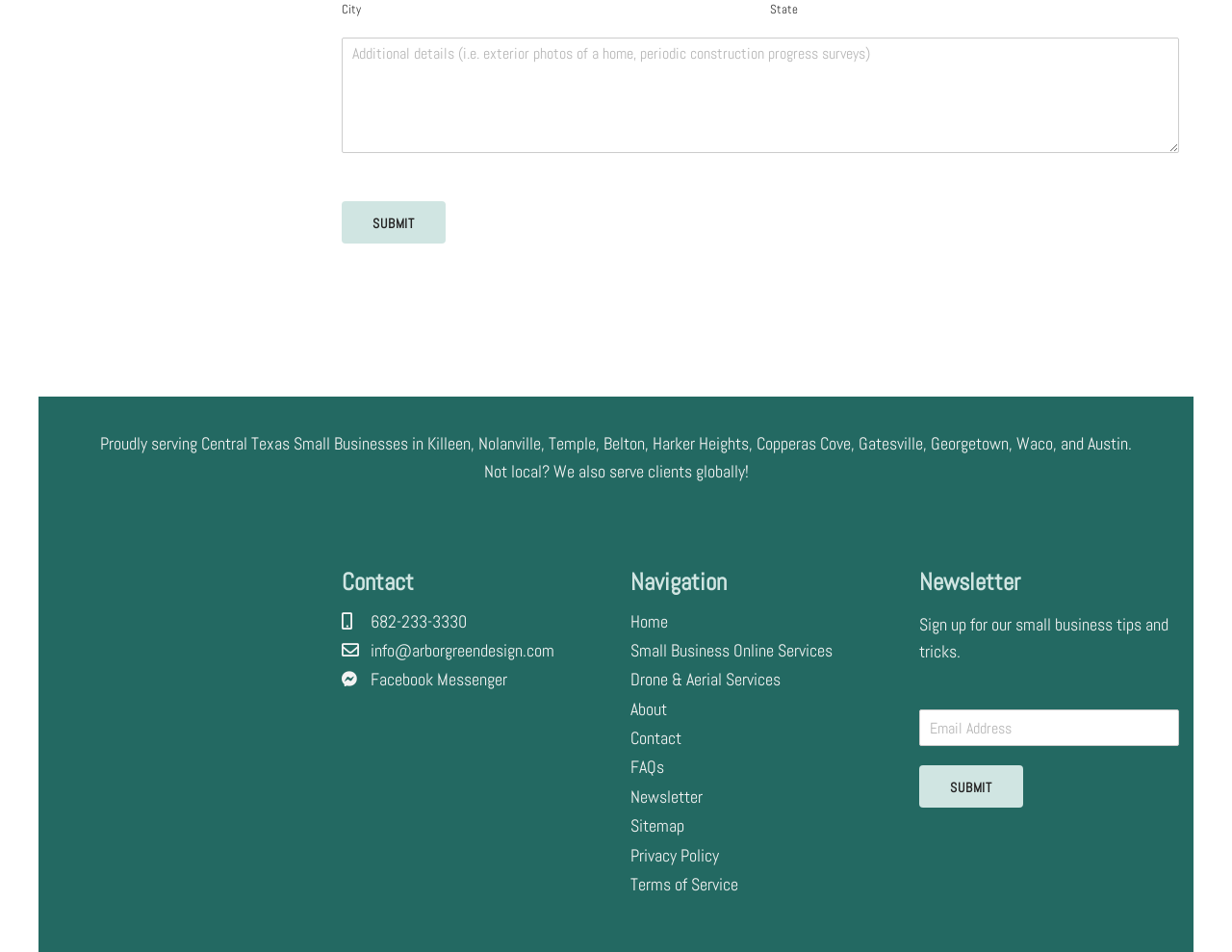Specify the bounding box coordinates of the area to click in order to follow the given instruction: "Click the Facebook Messenger link."

[0.301, 0.703, 0.412, 0.726]